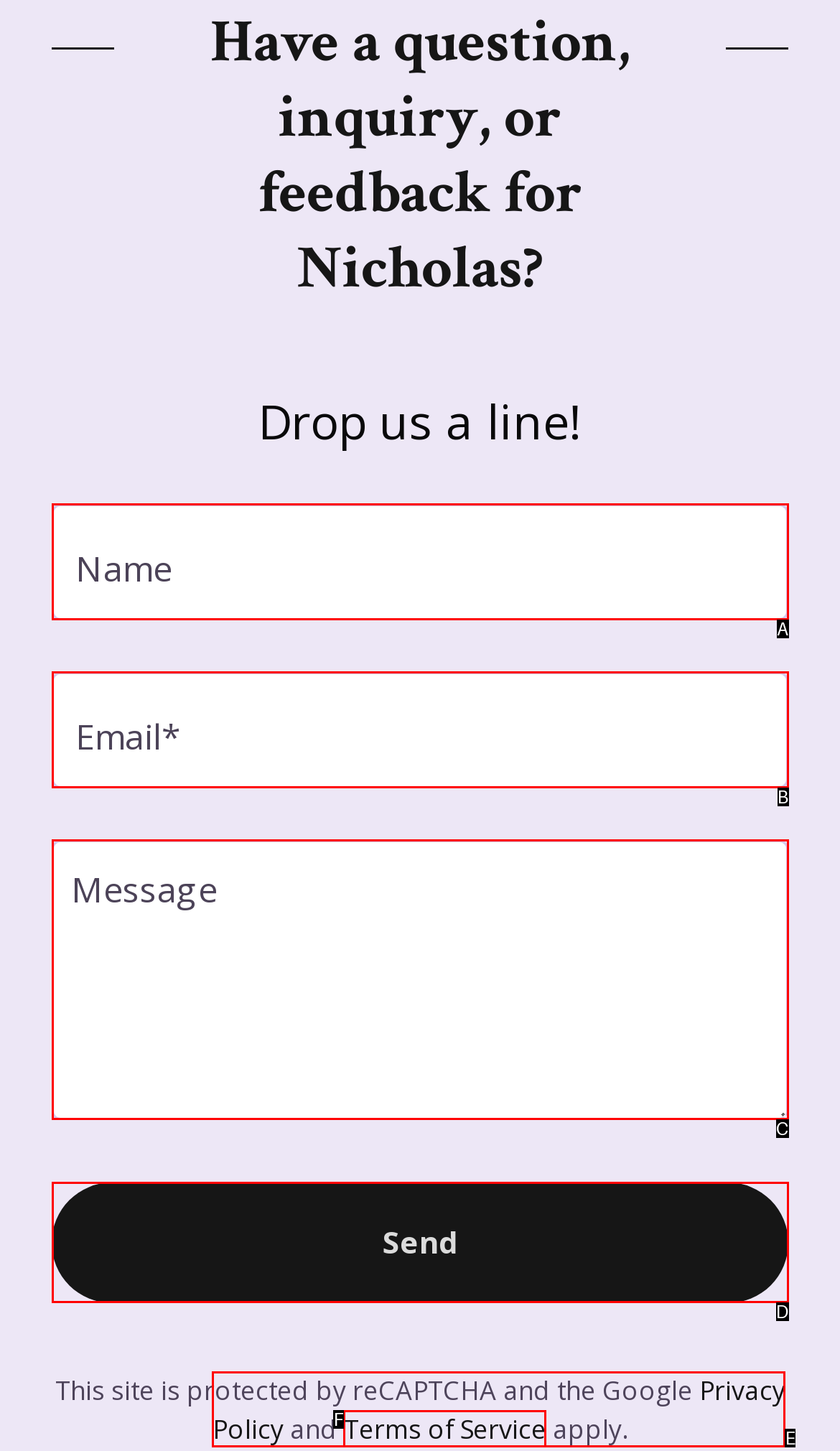Please identify the UI element that matches the description: Send
Respond with the letter of the correct option.

D